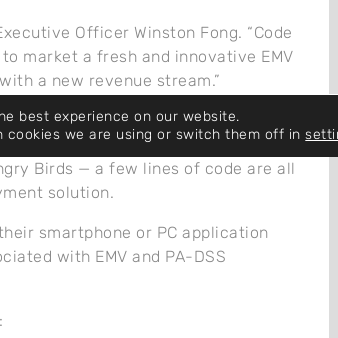Deliver an in-depth description of the image, highlighting major points.

The image presents a section of the webpage dedicated to the "S1E2" mobile smartPOS terminal developed by Castles Technology International Corp. Highlighting its adaptability and performance, the image is likely part of a larger promotional piece about the terminal. The caption may include significant details regarding the terminal’s accessibility and integration, as reflected in the surrounding text discussing the benefits of the Code and Go™ EMV application. This solution aims to facilitate easy EMV integration for developers, with minimal coding required—drawing a comparison to the popular game Angry Birds for ease of understanding. The promotion stresses the cost-effectiveness of utilizing Code and Go™, as it negates the need for additional EMV certifications or complex payment experience. The image may serve as a visual anchor for users exploring the features of the mobile terminal.